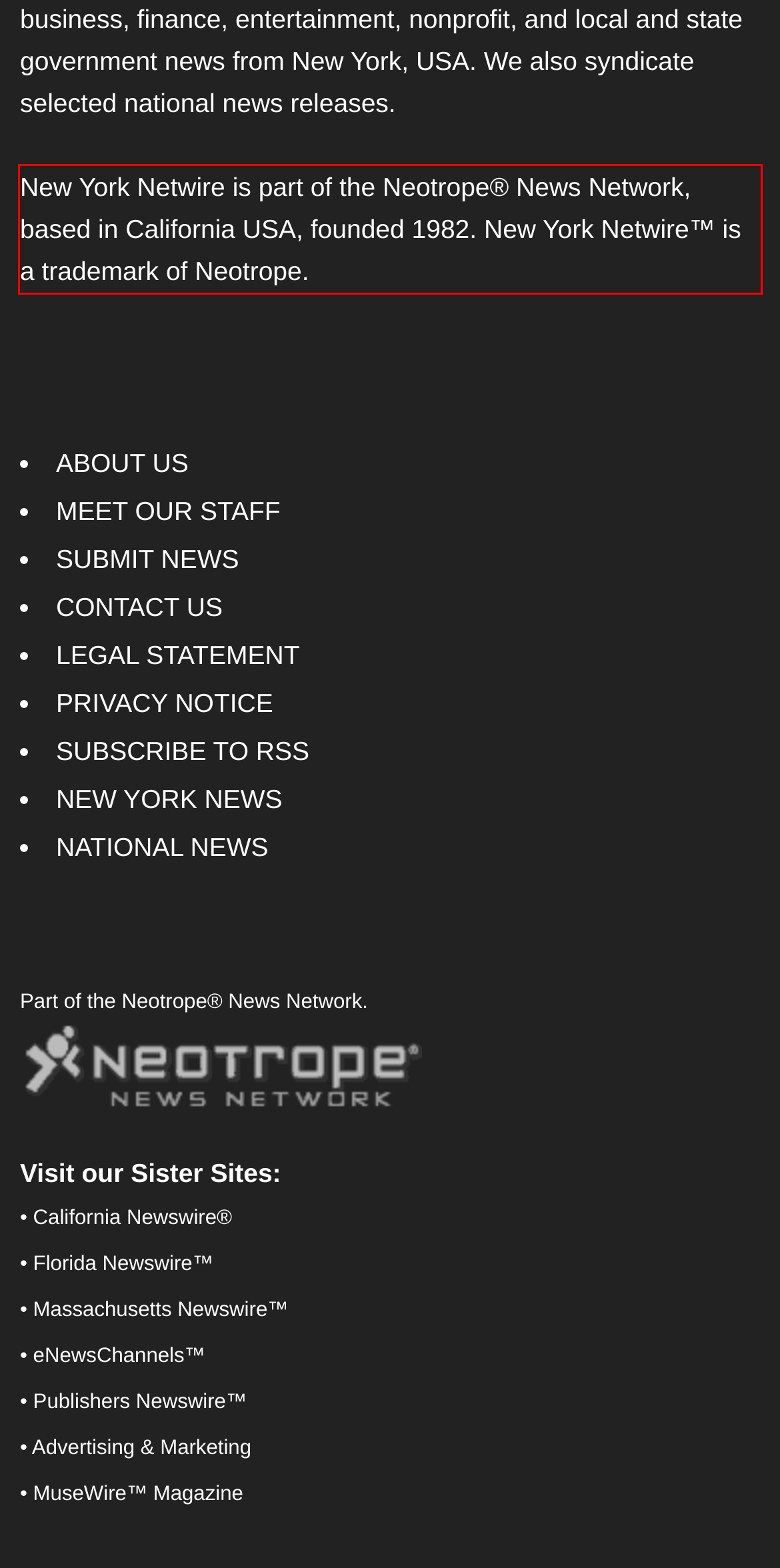There is a screenshot of a webpage with a red bounding box around a UI element. Please use OCR to extract the text within the red bounding box.

New York Netwire is part of the Neotrope® News Network, based in California USA, founded 1982. New York Netwire™ is a trademark of Neotrope.